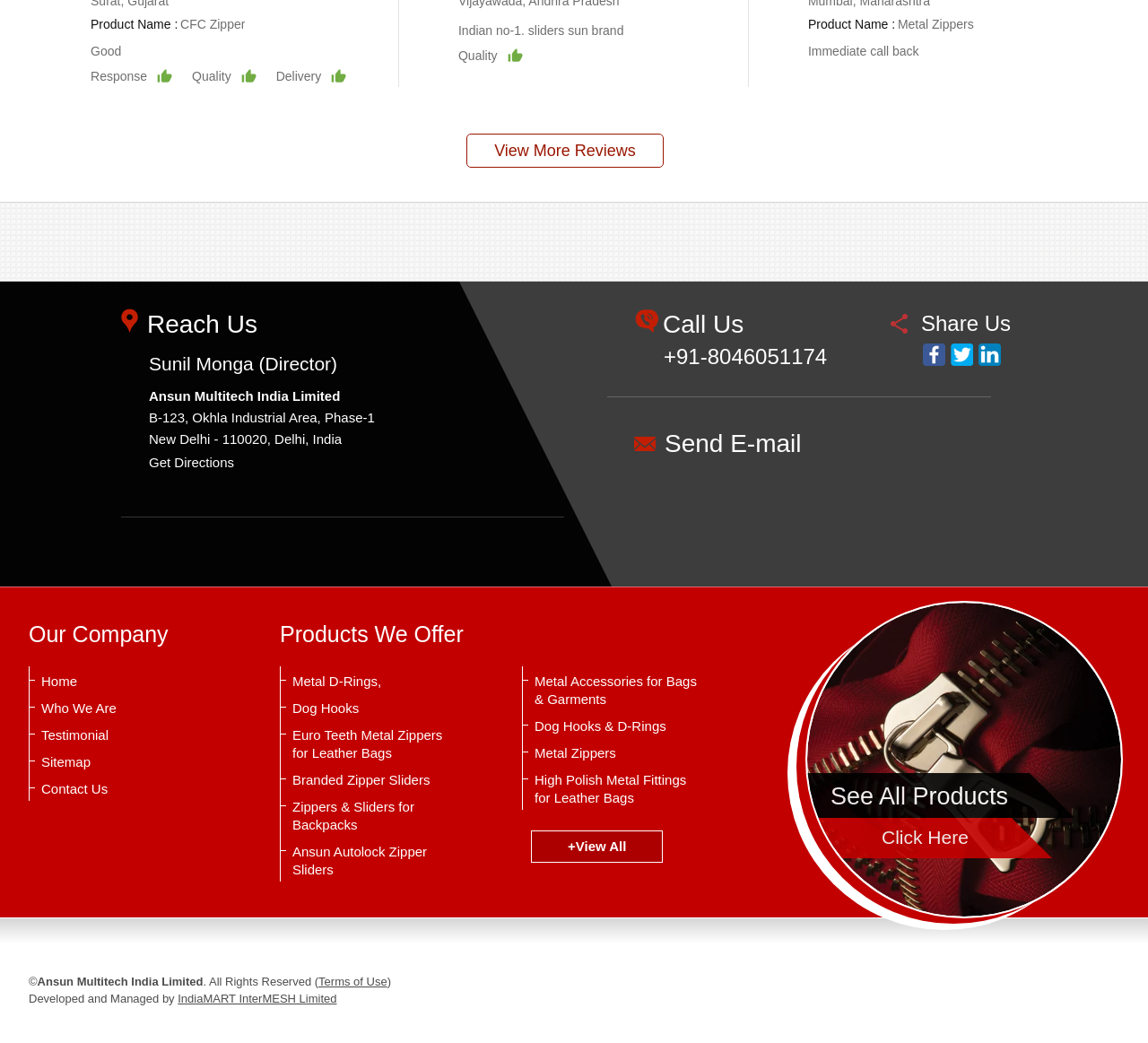Find the bounding box coordinates of the area that needs to be clicked in order to achieve the following instruction: "Check related posts". The coordinates should be specified as four float numbers between 0 and 1, i.e., [left, top, right, bottom].

None